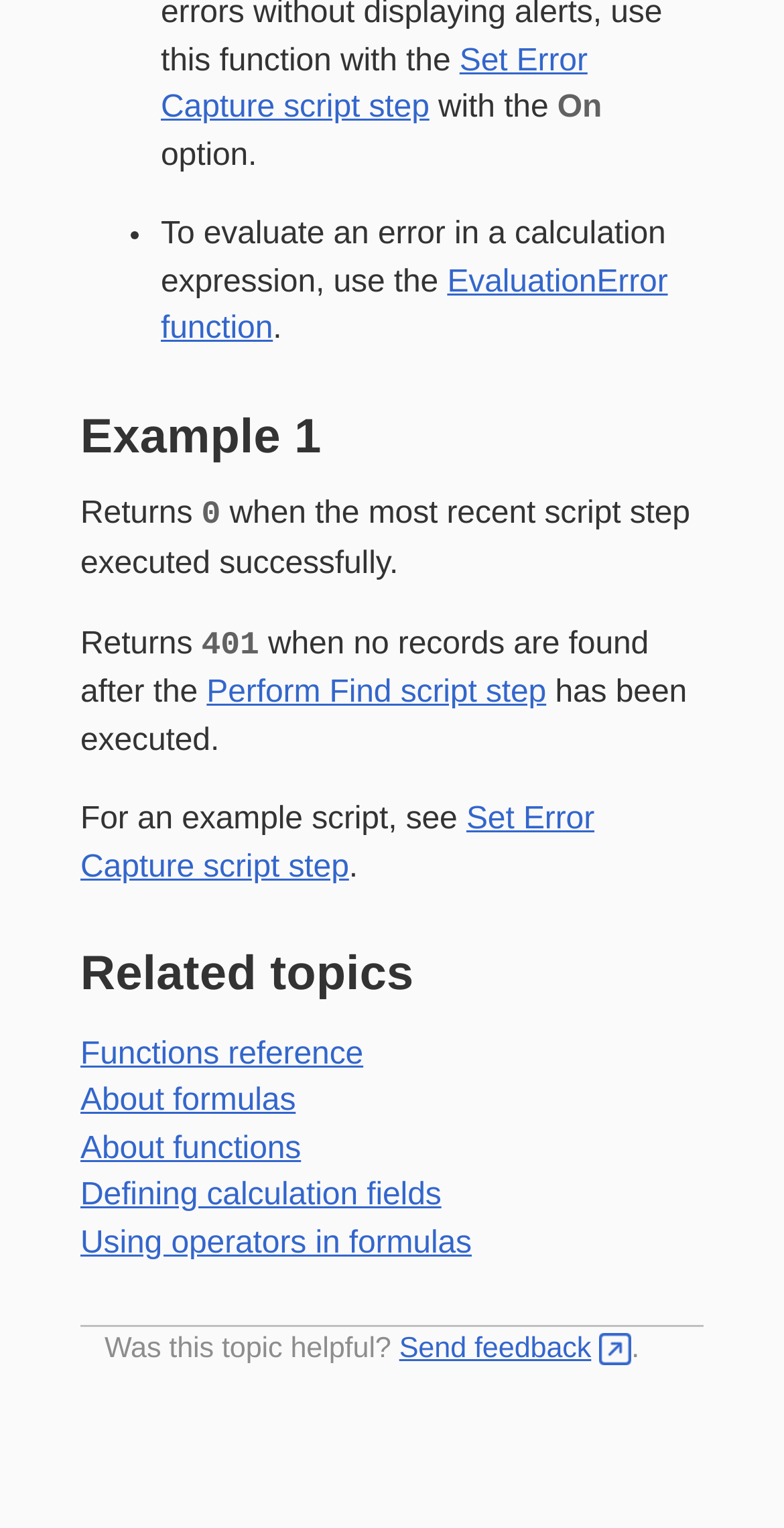What is the purpose of the EvaluationError function?
Look at the image and answer with only one word or phrase.

To evaluate an error in a calculation expression